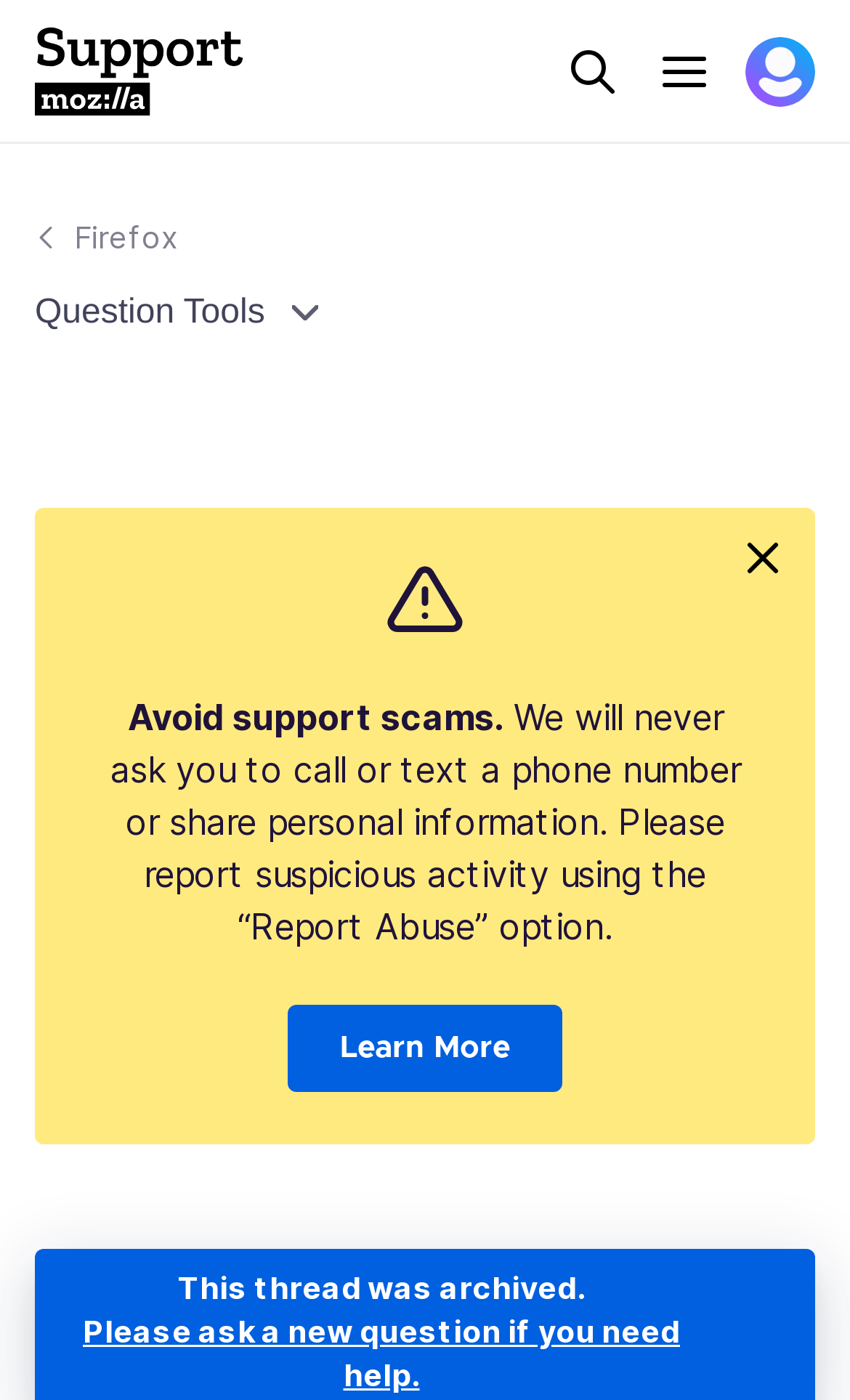Determine the bounding box of the UI element mentioned here: "parent_node: Search aria-role="button"". The coordinates must be in the format [left, top, right, bottom] with values ranging from 0 to 1.

[0.877, 0.026, 0.959, 0.076]